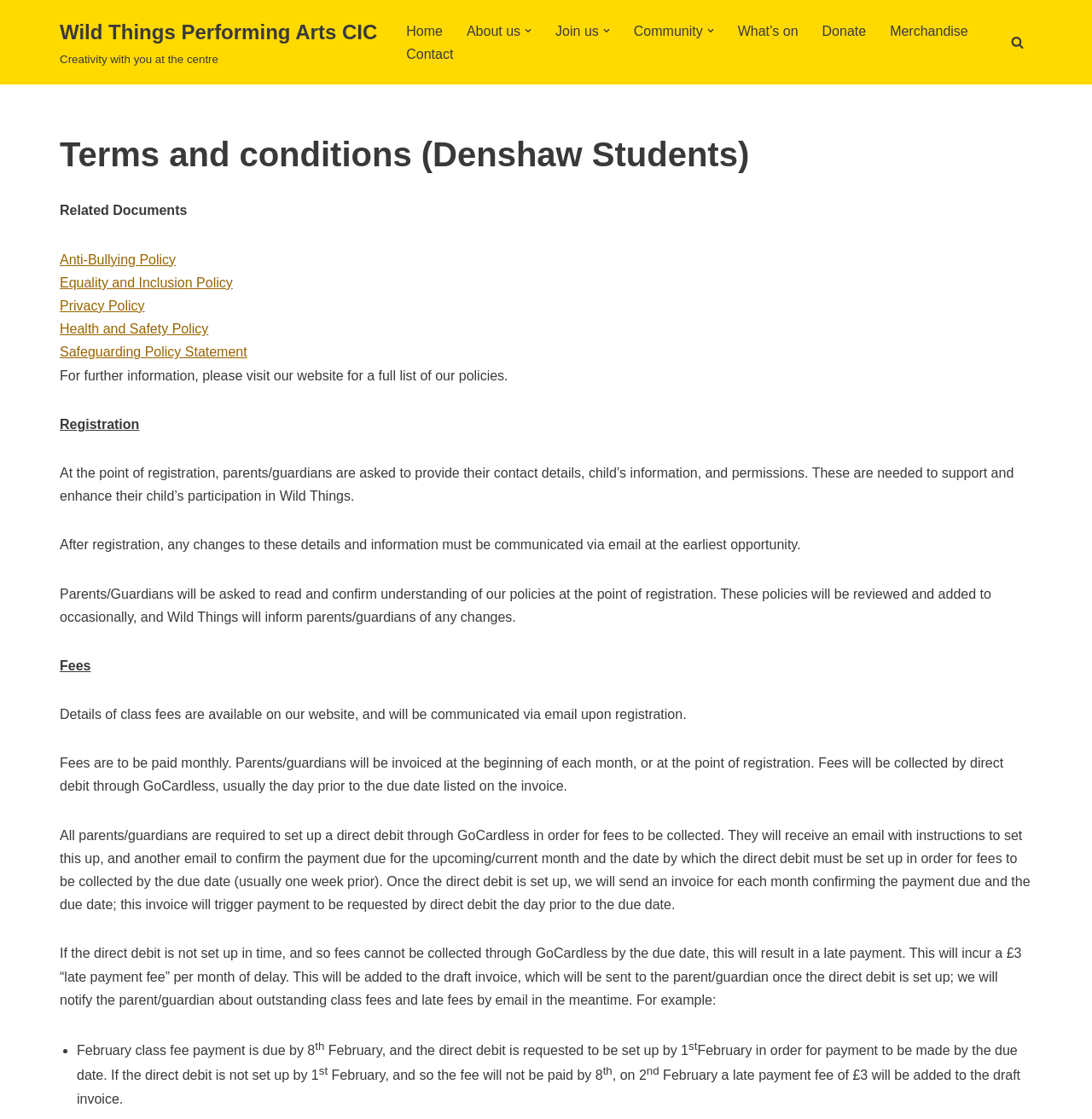Respond concisely with one word or phrase to the following query:
What is the purpose of the 'Open Submenu' button?

To open a submenu